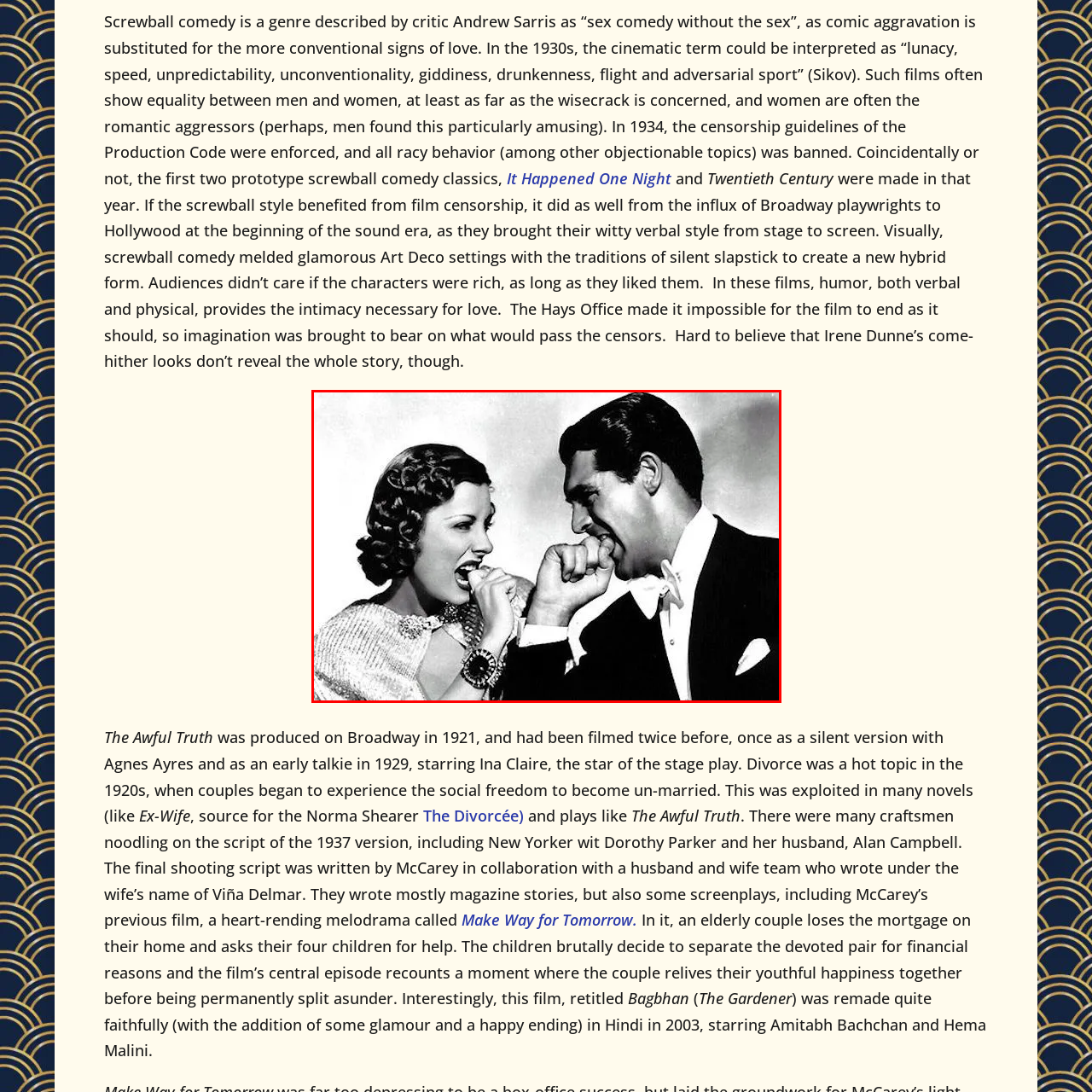Observe the image enclosed by the red rectangle, What type of tie is the man wearing?
 Give a single word or phrase as your answer.

A bow tie